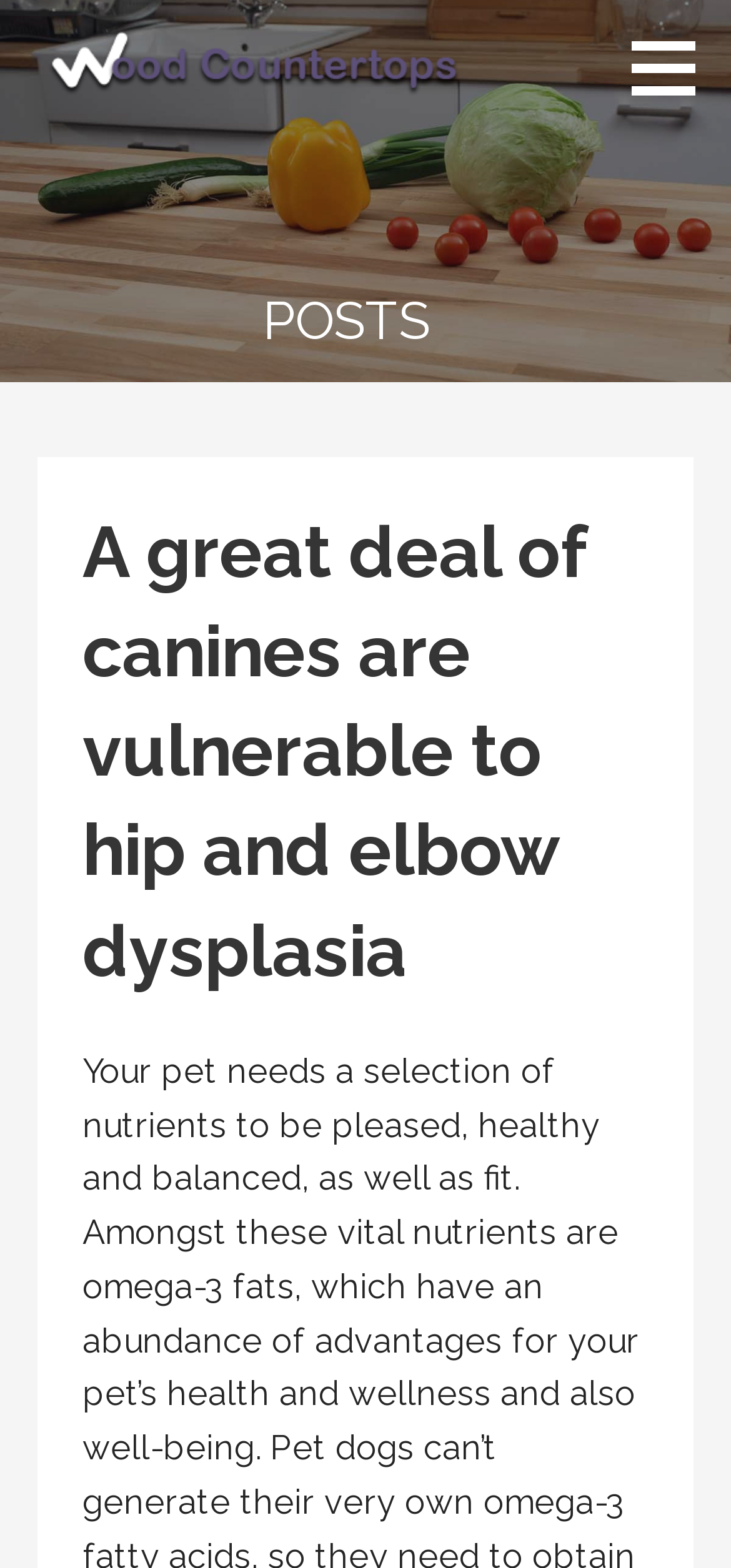What is the layout of the page? Please answer the question using a single word or phrase based on the image.

Header and posts